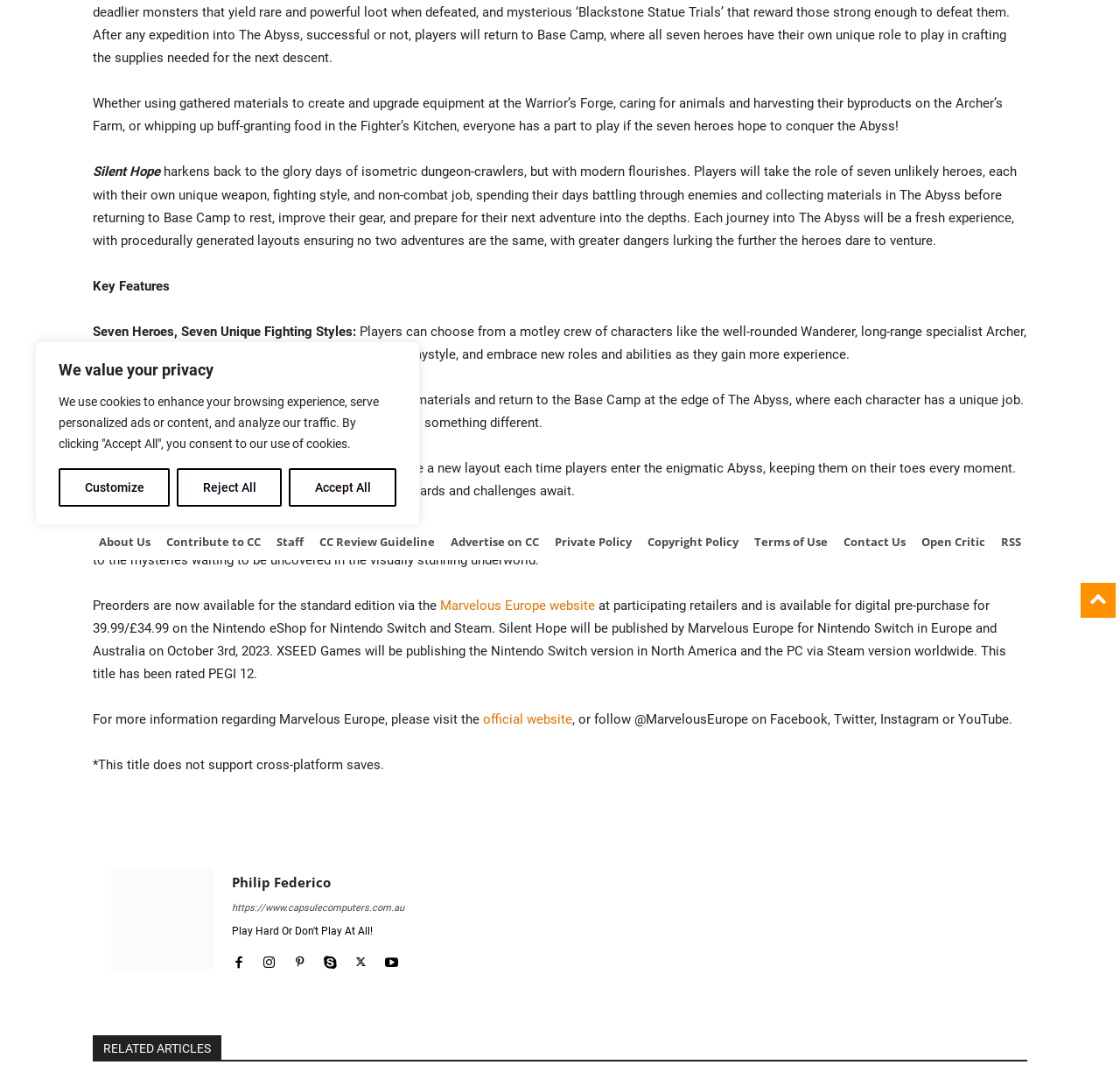Identify the bounding box coordinates for the UI element described as: "Advertise on CC".

[0.395, 0.489, 0.488, 0.522]